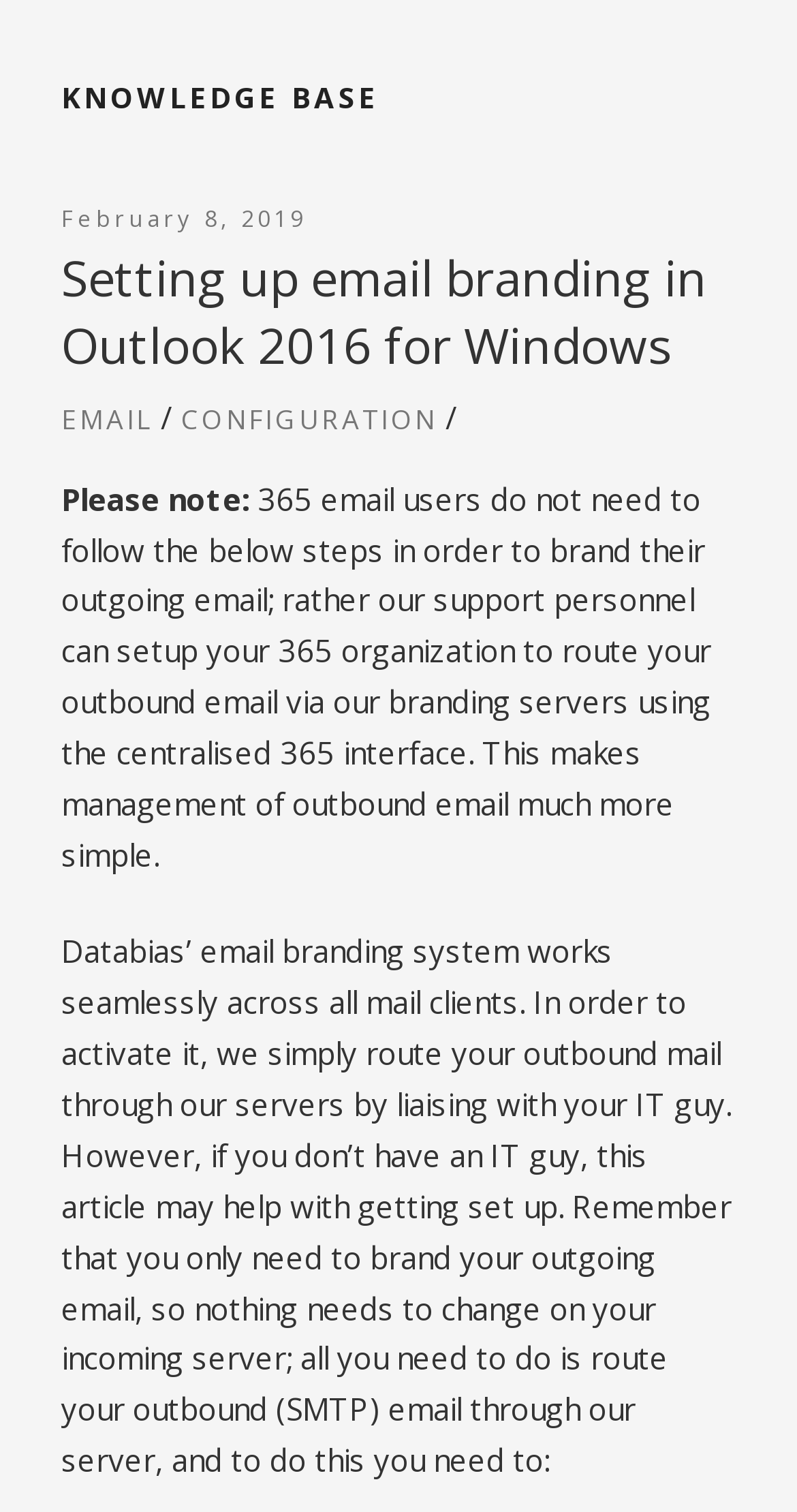Generate a comprehensive description of the webpage content.

The webpage is about setting up email branding in Outlook 2016 for Windows, as indicated by the title. At the top, there is a heading "KNOWLEDGE BASE" that spans almost the entire width of the page. Below this heading, there is a section with a "Posted on" label, followed by a link to the date "February 8, 2019". 

To the right of the date, there is a heading "Setting up email branding in Outlook 2016 for Windows" that is slightly larger than the date. Below this heading, there are three links: "EMAIL", a forward slash, and "CONFIGURATION", which are aligned horizontally.

Further down, there is a note that starts with "Please note:" and spans about a third of the page width. Below this note, there is a paragraph of text that explains how 365 email users do not need to follow the steps outlined in the article to brand their outgoing email. This paragraph takes up about half of the page width.

The main content of the page starts below this paragraph, with a block of text that explains how Databias' email branding system works and how to activate it. This text block takes up most of the page width and is the longest piece of text on the page.